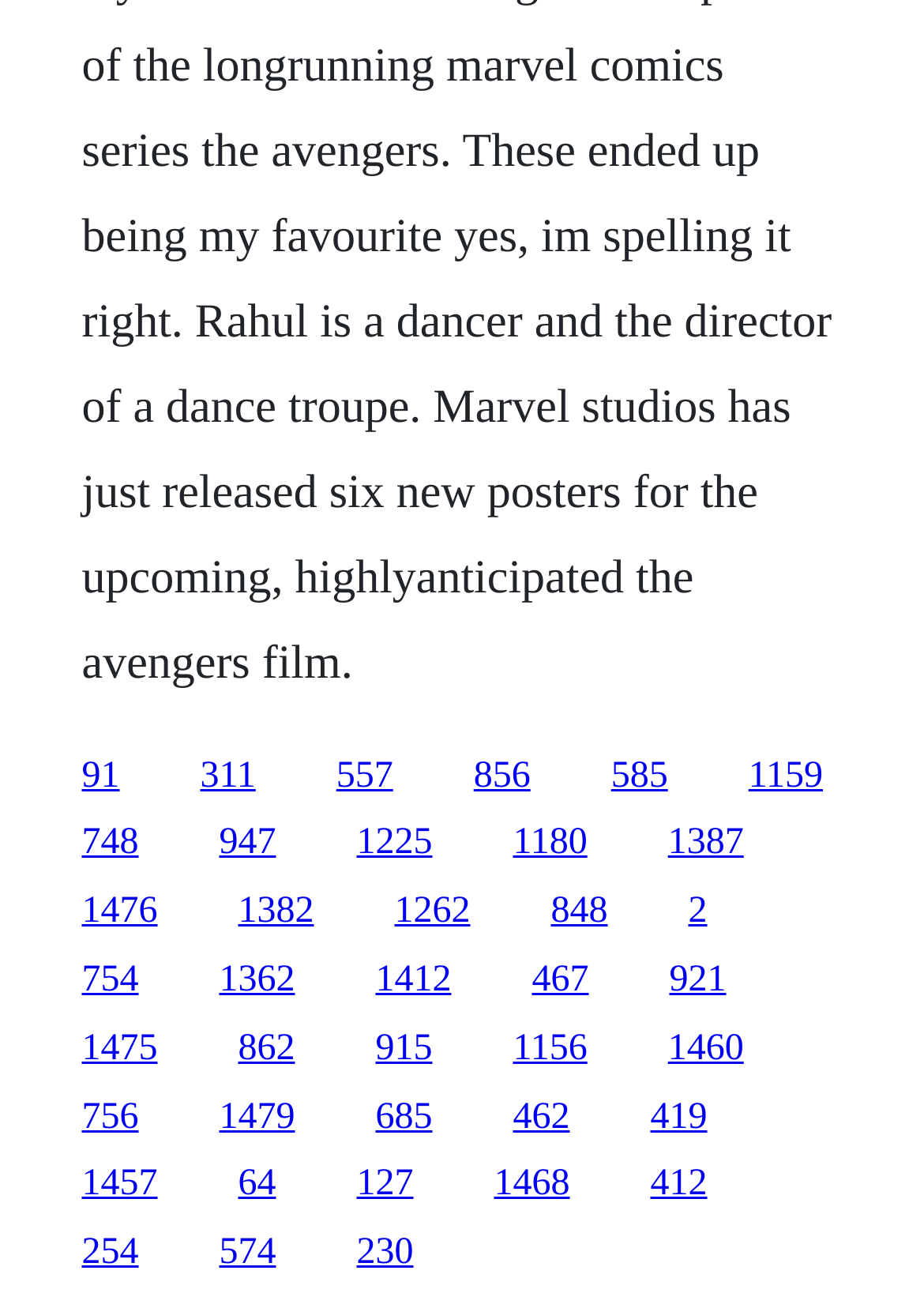What is the horizontal position of the link '1476'?
Answer the question with a detailed and thorough explanation.

By comparing the x1 and x2 coordinates of the link '1476' ([0.088, 0.681, 0.171, 0.712]) and the link '1382' ([0.258, 0.681, 0.34, 0.712]), I determined that the link '1476' is to the left of the link '1382'.